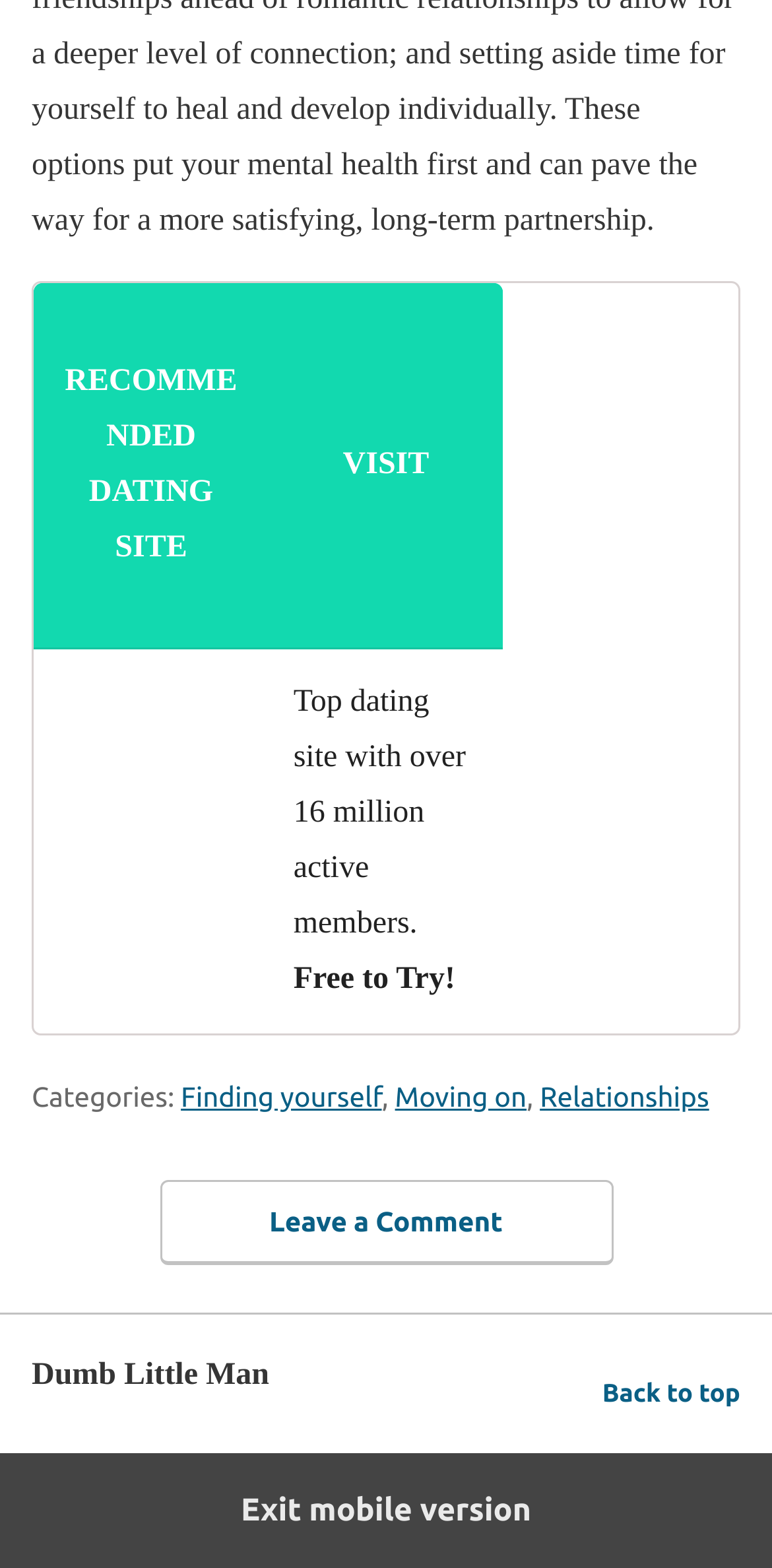What is the purpose of the 'Back to top' link?
Answer the question with a single word or phrase derived from the image.

To go back to the top of the page